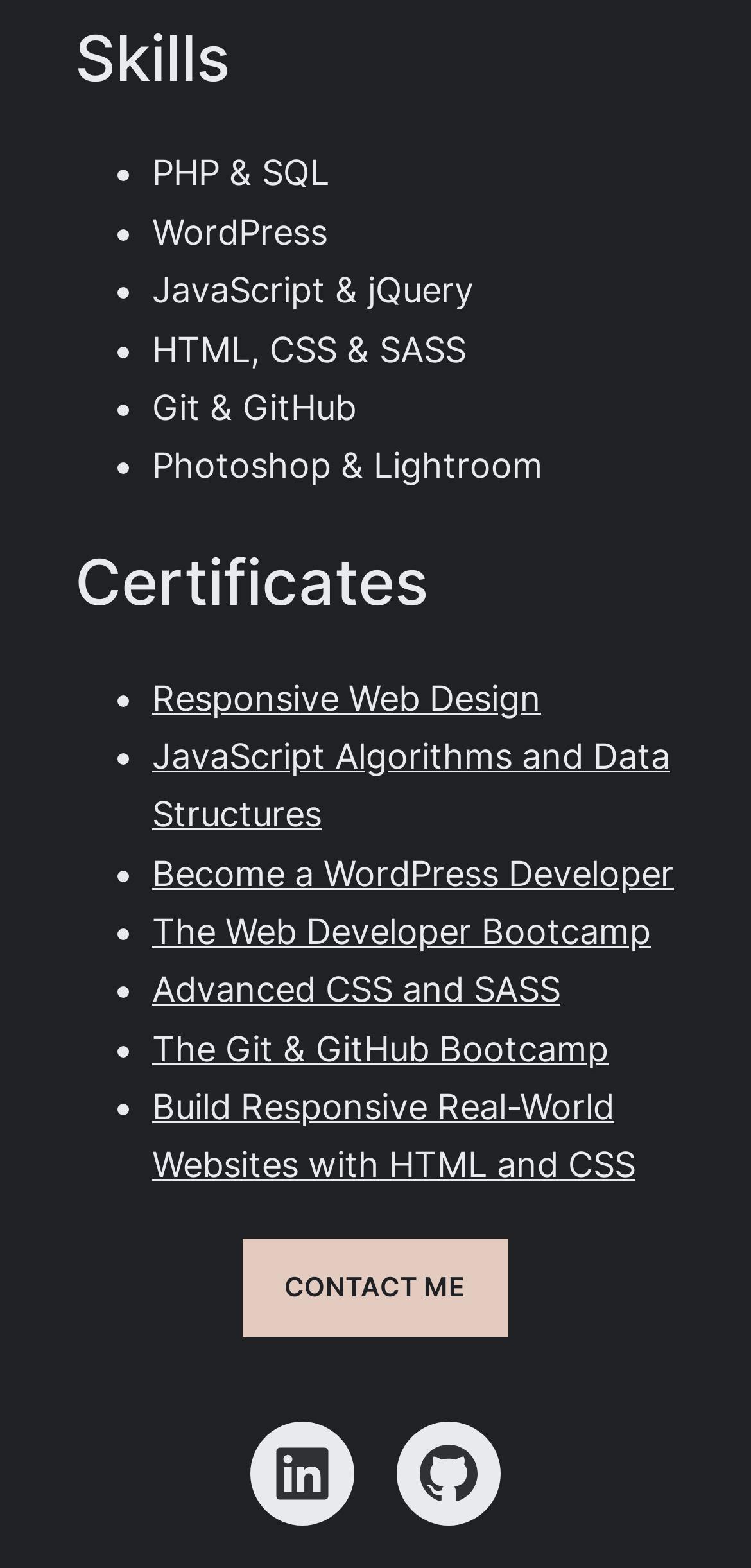Find the bounding box coordinates of the clickable area required to complete the following action: "Contact me".

[0.324, 0.79, 0.676, 0.852]